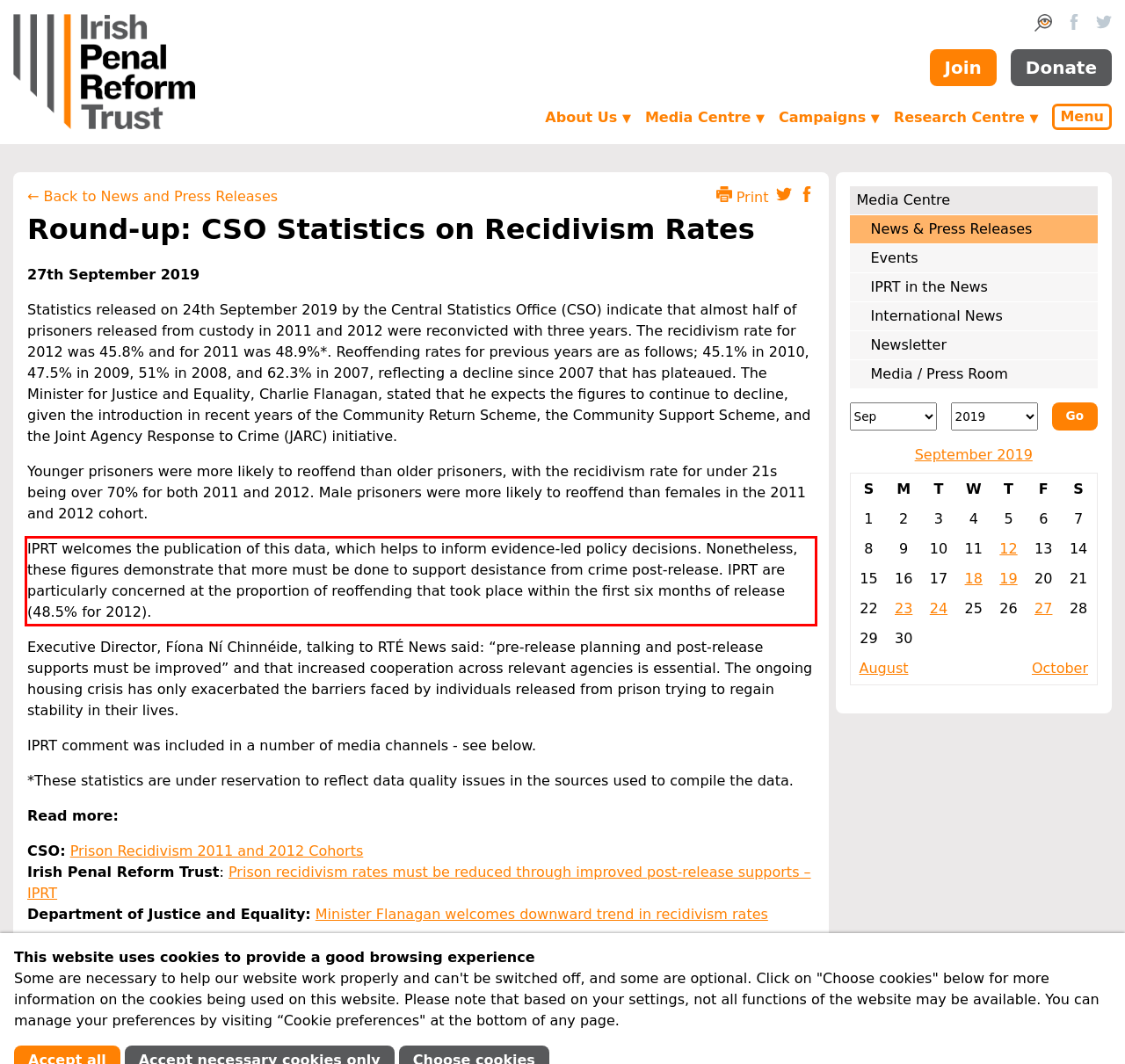Using the provided screenshot, read and generate the text content within the red-bordered area.

IPRT welcomes the publication of this data, which helps to inform evidence-led policy decisions. Nonetheless, these figures demonstrate that more must be done to support desistance from crime post-release. IPRT are particularly concerned at the proportion of reoffending that took place within the first six months of release (48.5% for 2012).